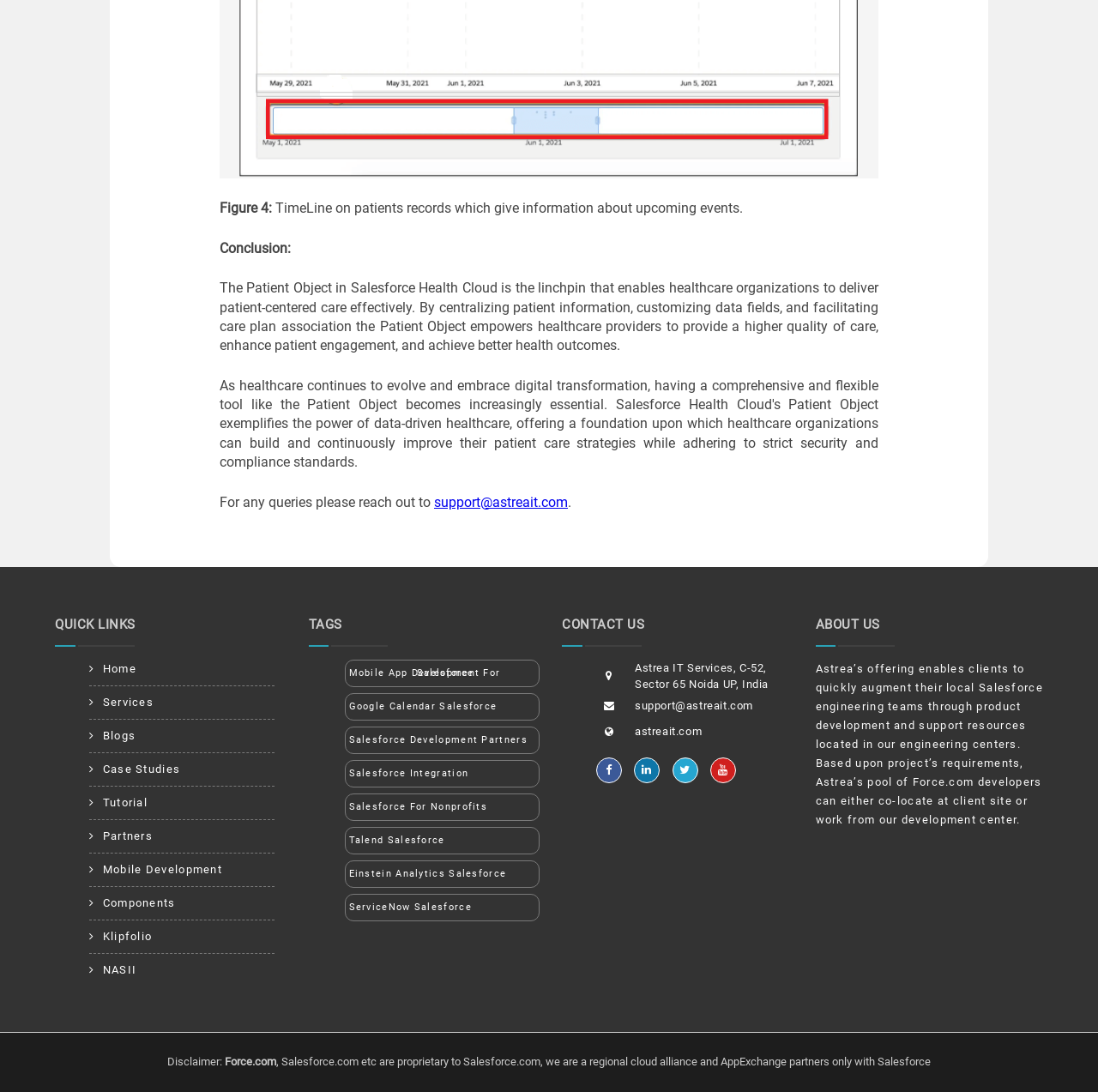Identify the bounding box coordinates for the region of the element that should be clicked to carry out the instruction: "Click on Home". The bounding box coordinates should be four float numbers between 0 and 1, i.e., [left, top, right, bottom].

[0.081, 0.606, 0.124, 0.618]